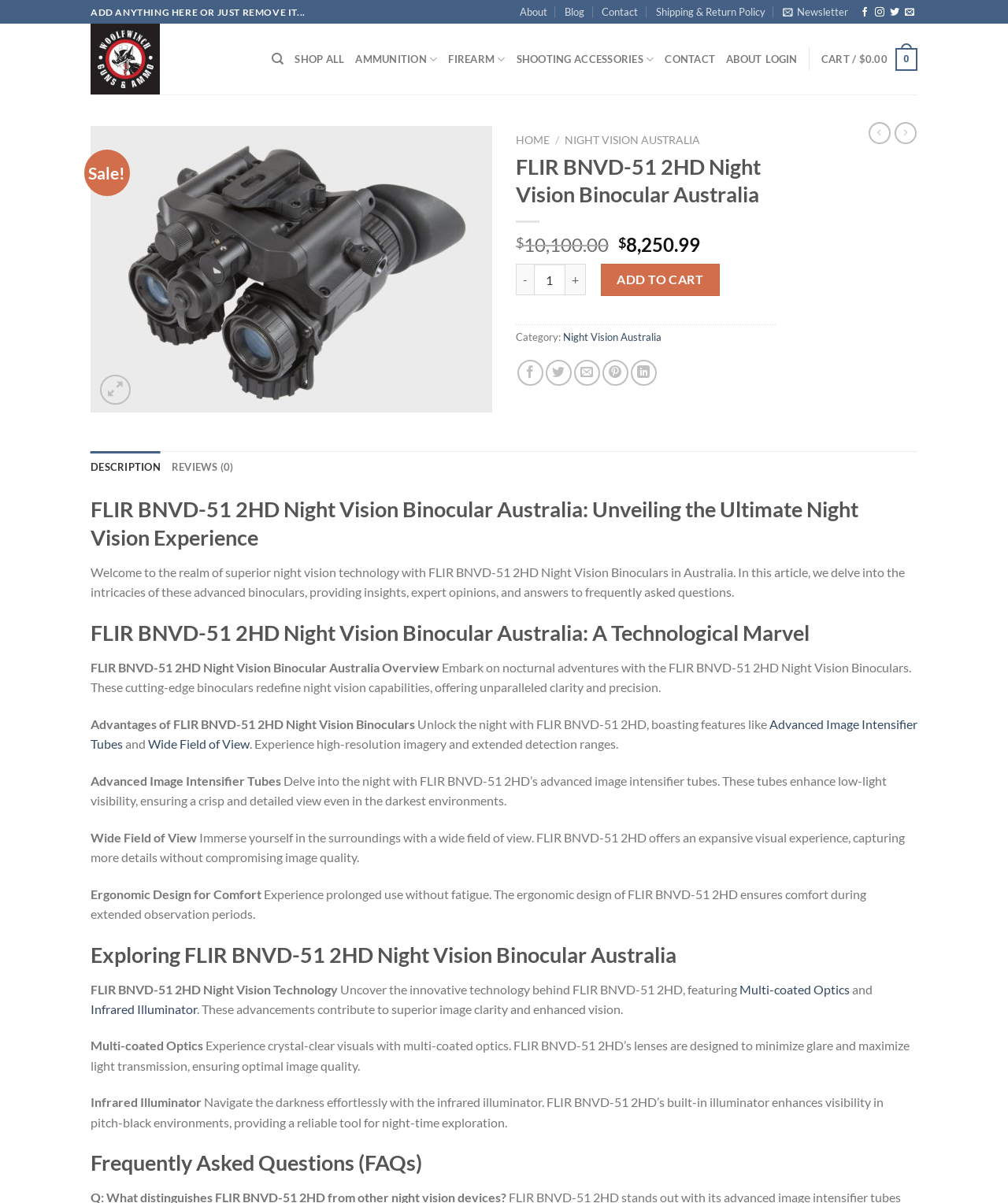What is the benefit of the ergonomic design of the product?
Please provide an in-depth and detailed response to the question.

I found the benefit of the ergonomic design by looking at the static text element with the text 'Experience prolonged use without fatigue. The ergonomic design of FLIR BNVD-51 2HD ensures comfort during extended observation periods.' which is located in the product description section.